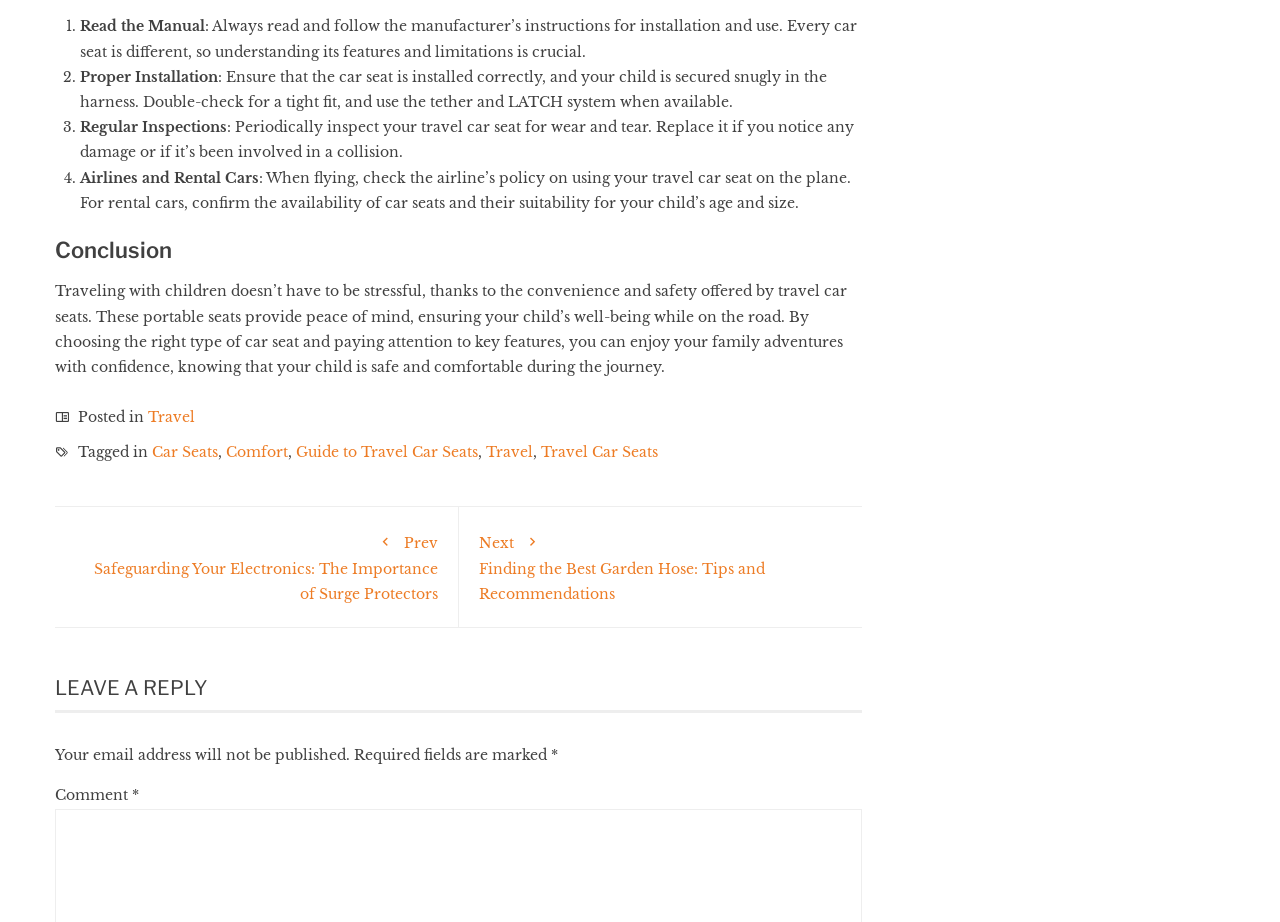Please answer the following question using a single word or phrase: 
What is the purpose of a travel car seat?

Safety and comfort